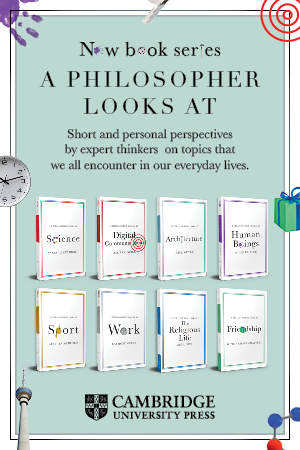Create a detailed narrative for the image.

The image features a promotional banner for a new book series titled "A Philosopher Looks At," published by Cambridge University Press. The banner showcases eight different book titles, each addressing various themes relevant to everyday life, such as "Science," "Digital Governance," "Anthropology," "Human Beings," "Sport," "Work," "The Religious Life," and "Friendship." Surrounding the central text are playful graphic elements, including colorful shapes and motifs that enhance the visual appeal, indicating a modern and accessible approach to philosophical exploration. The design aims to attract readers by presenting philosophical insights in a relatable context, encouraging them to engage with complex ideas in a more personal and meaningful way.